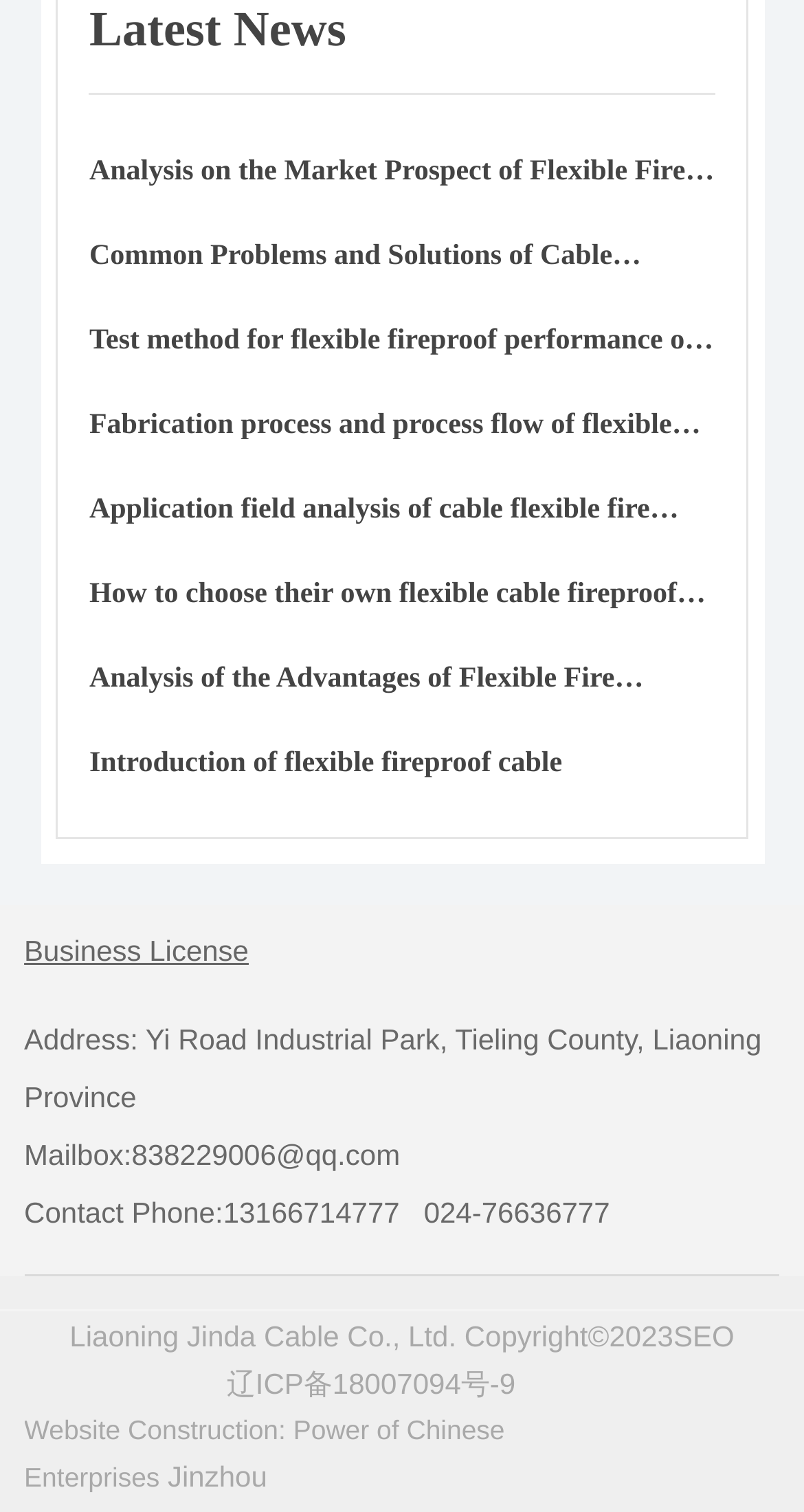Please provide a brief answer to the question using only one word or phrase: 
What is the main topic of the links on the webpage?

Cable fire protection